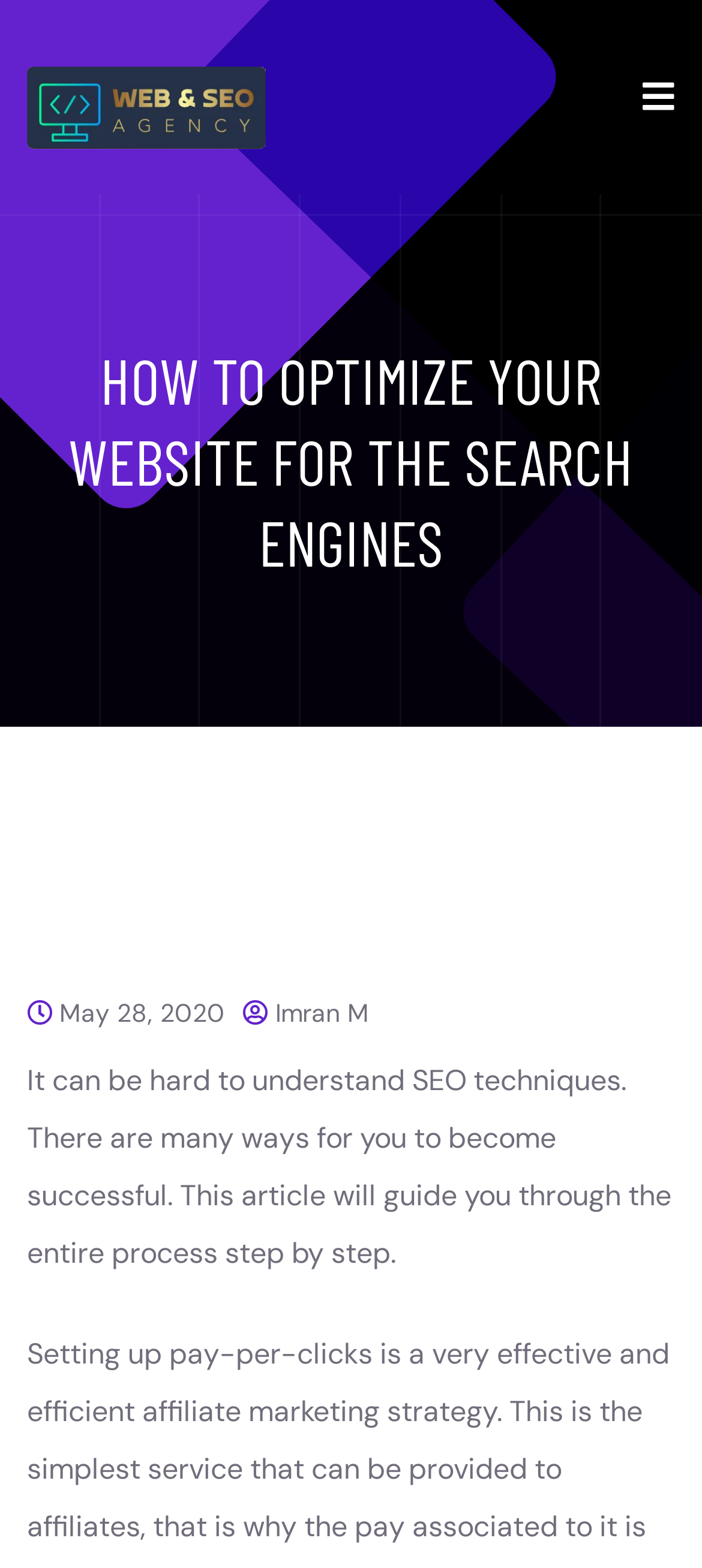When was the article published?
Examine the image and give a concise answer in one word or a short phrase.

May 28, 2020